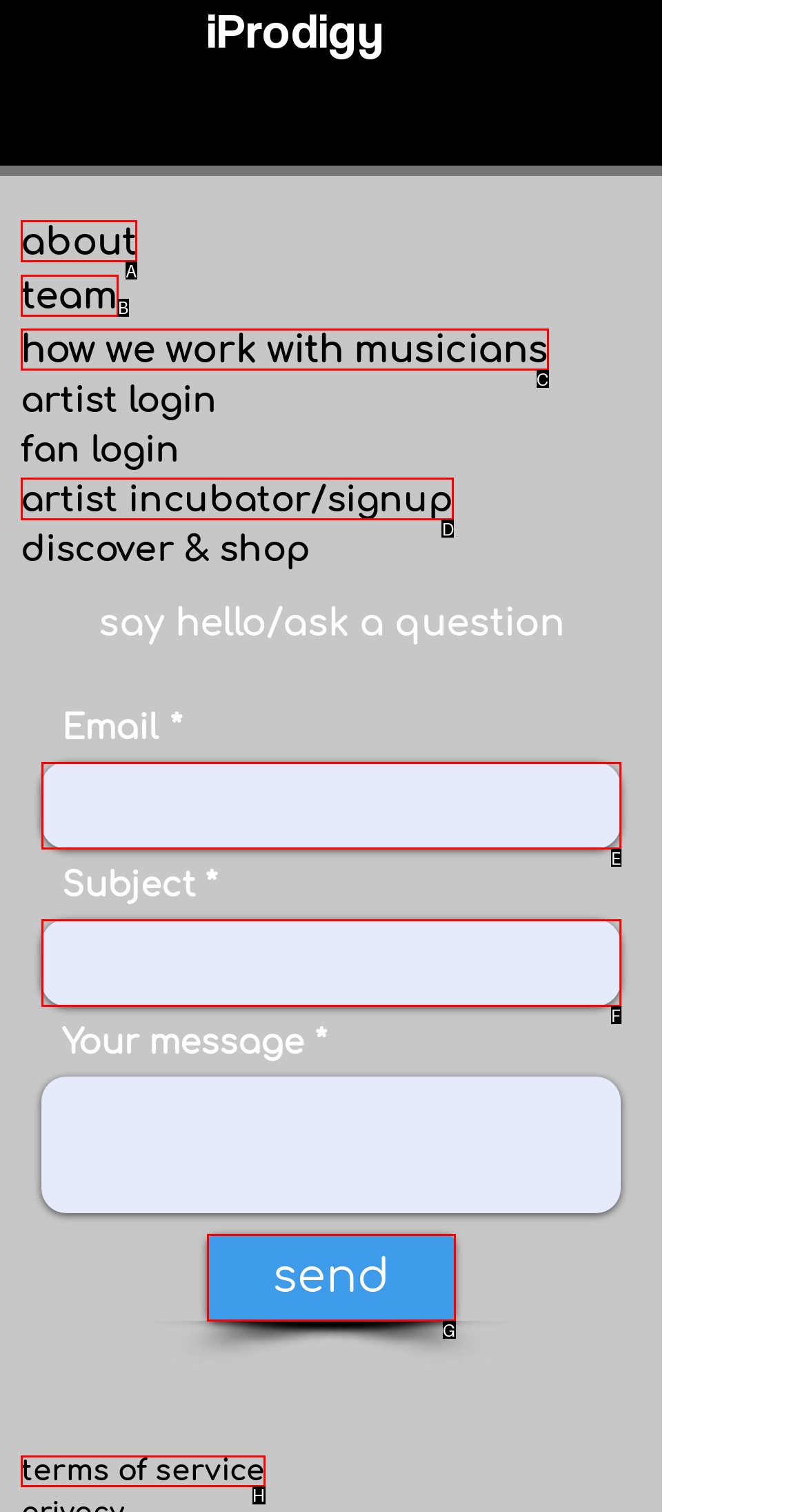Please indicate which HTML element should be clicked to fulfill the following task: login as an artist. Provide the letter of the selected option.

D